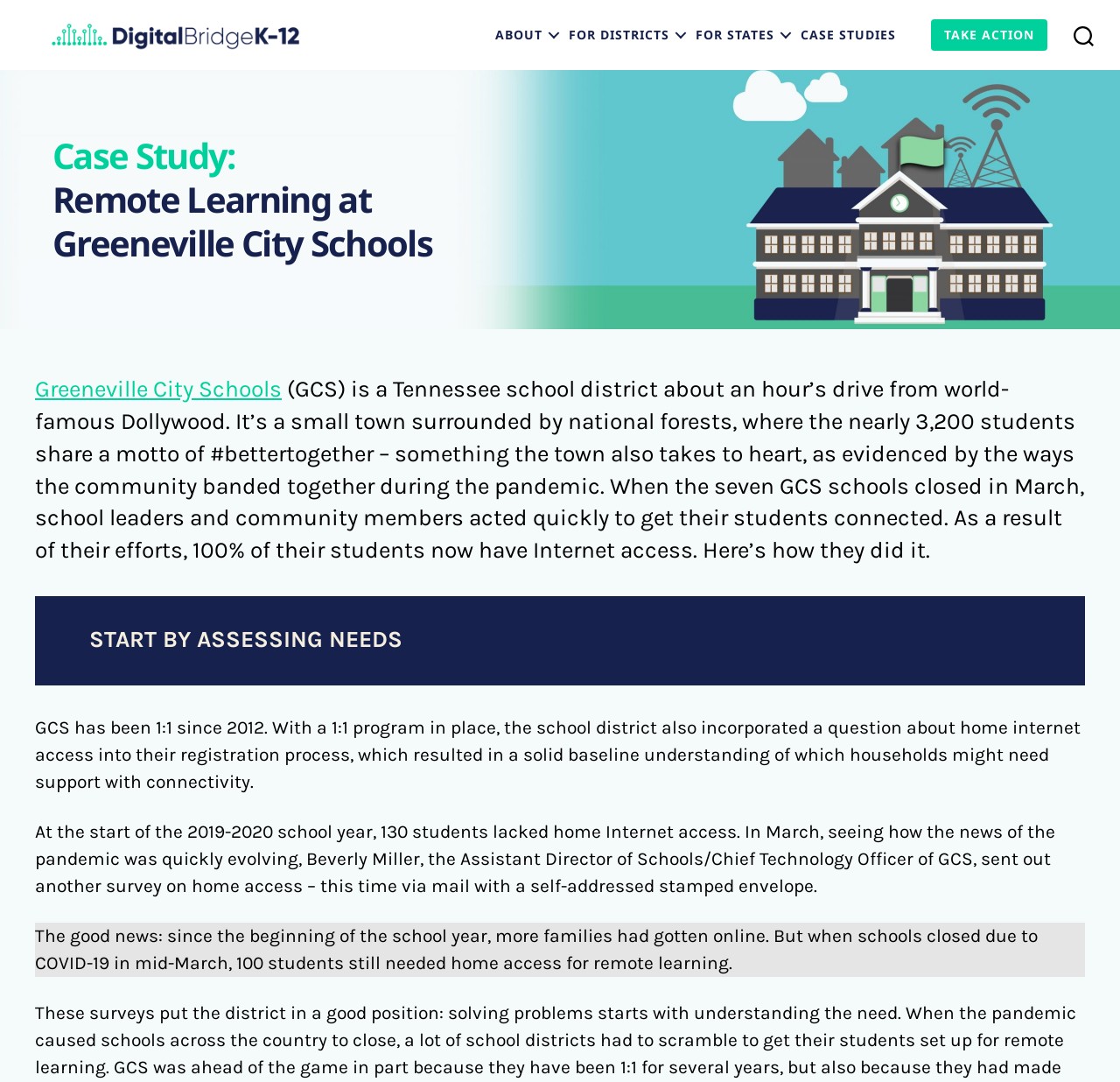Locate the bounding box coordinates of the area where you should click to accomplish the instruction: "Read the case study of Greeneville City Schools".

[0.047, 0.124, 0.5, 0.245]